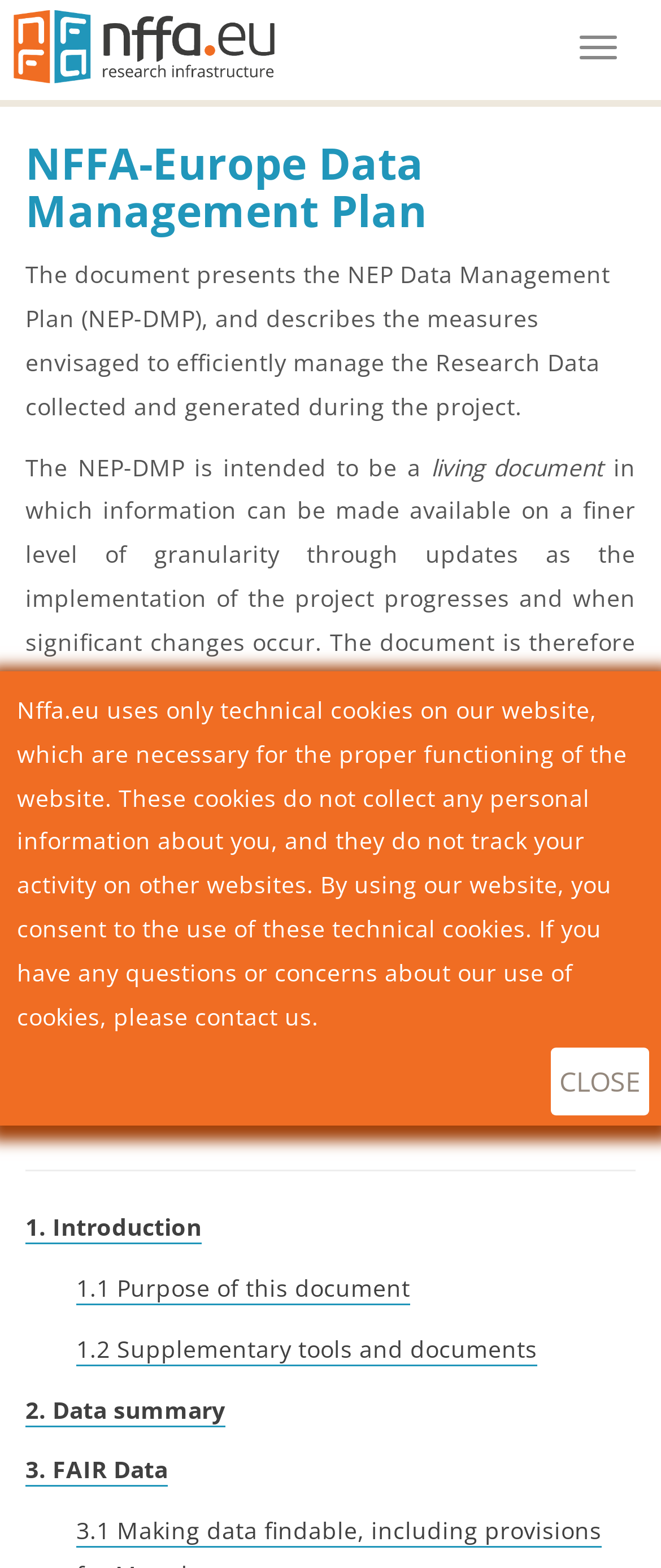Please give a short response to the question using one word or a phrase:
What is the purpose of this document?

Data Management Plan